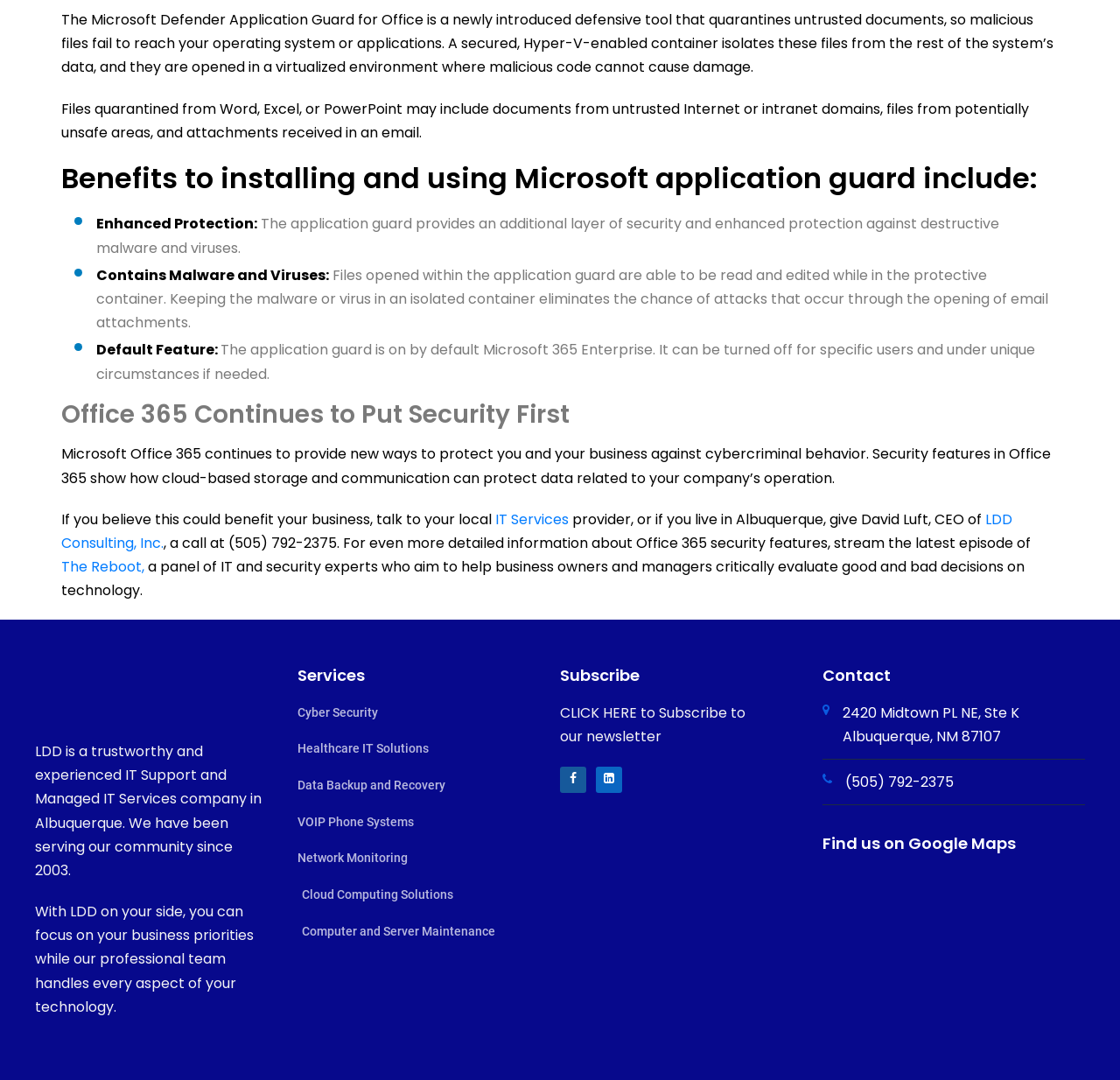Please provide a brief answer to the question using only one word or phrase: 
What is the default feature of Microsoft 365 Enterprise?

Application Guard